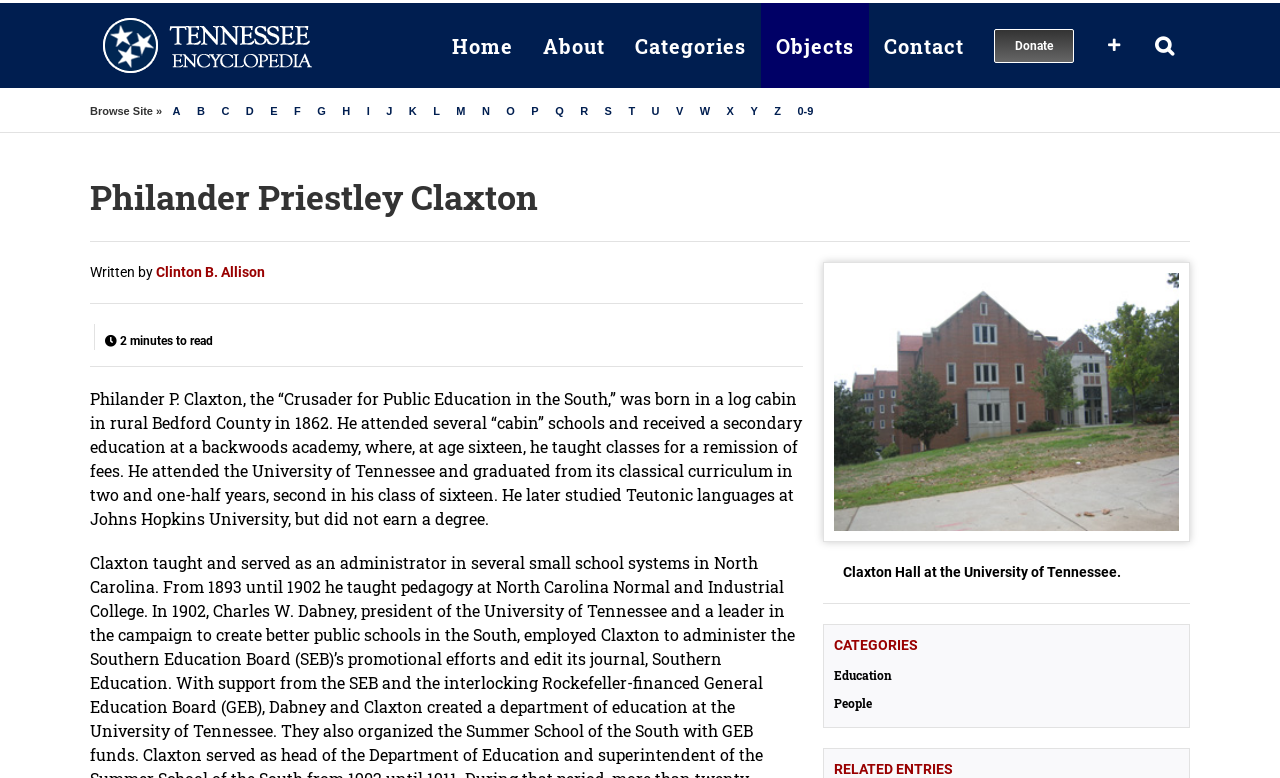Describe all visible elements and their arrangement on the webpage.

This webpage is about Philander P. Claxton, a prominent figure in public education in the South. At the top left corner, there is a Tennessee Encyclopedia logo, which is an image linked to the encyclopedia's homepage. Next to it, there is a navigation menu with links to various sections of the website, including Home, About, Categories, Objects, Contact, Donate, and a search button.

Below the navigation menu, there is a row of alphabetical links, from A to Z, and a link for numbers 0-9, which likely lead to different sections or articles on the website. 

The main content of the webpage is divided into two sections. On the left side, there is a figure with an image of Philander Priestley Claxton, accompanied by a caption describing Claxton Hall at the University of Tennessee. 

On the right side, there is a header section with a heading that reads "Philander Priestley Claxton." Below the heading, there is a brief description of the author, Clinton B. Allison, and an estimate of the time it takes to read the article. The main article text follows, which provides a biographical sketch of Philander P. Claxton, including his birth, education, and career.

At the bottom of the page, there are two categories, Education and People, which are likely links to related articles or sections on the website.